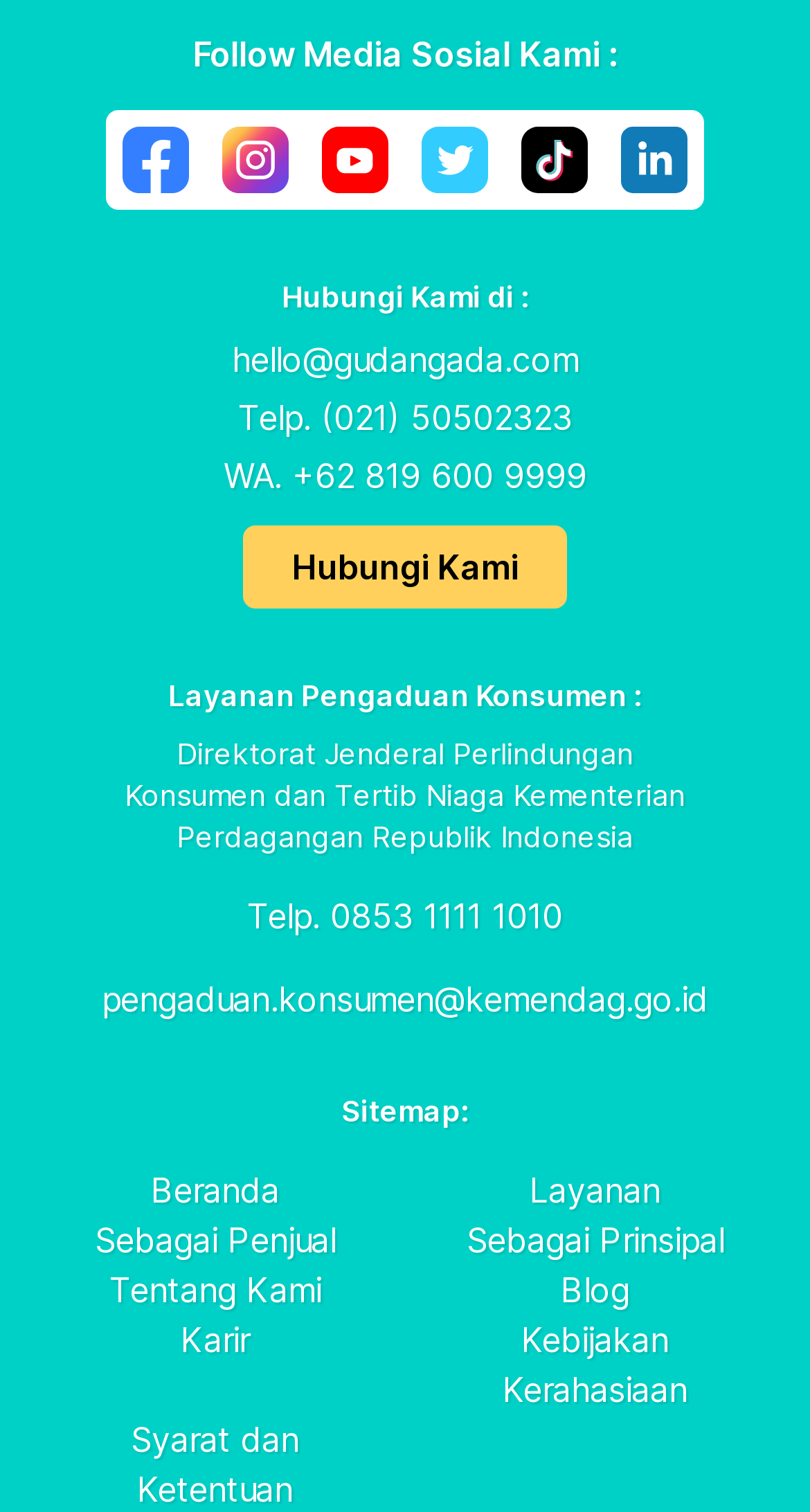Please locate the clickable area by providing the bounding box coordinates to follow this instruction: "Contact us via email".

[0.286, 0.224, 0.714, 0.251]